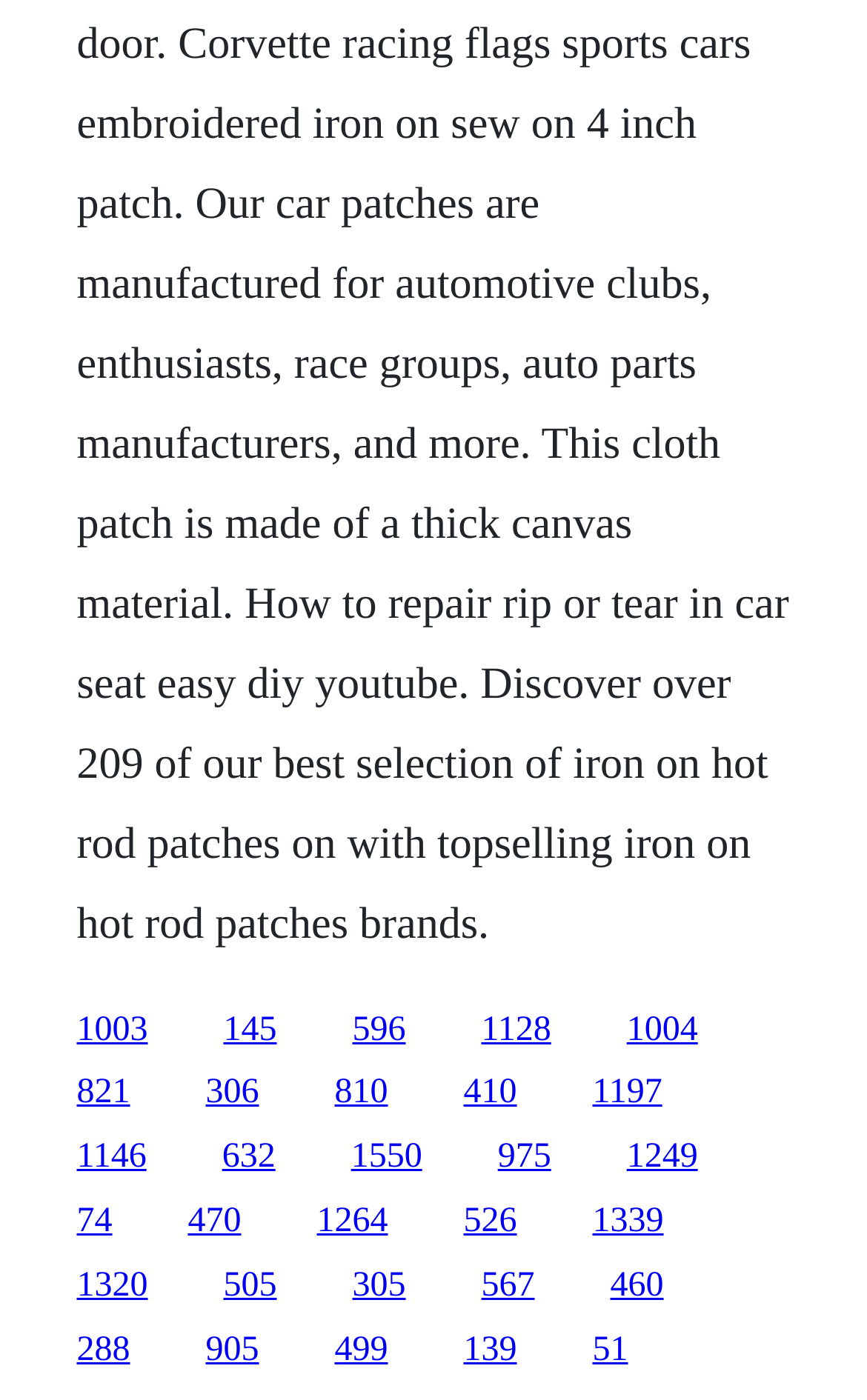Use a single word or phrase to respond to the question:
What is the vertical position of the link '1003'?

Top